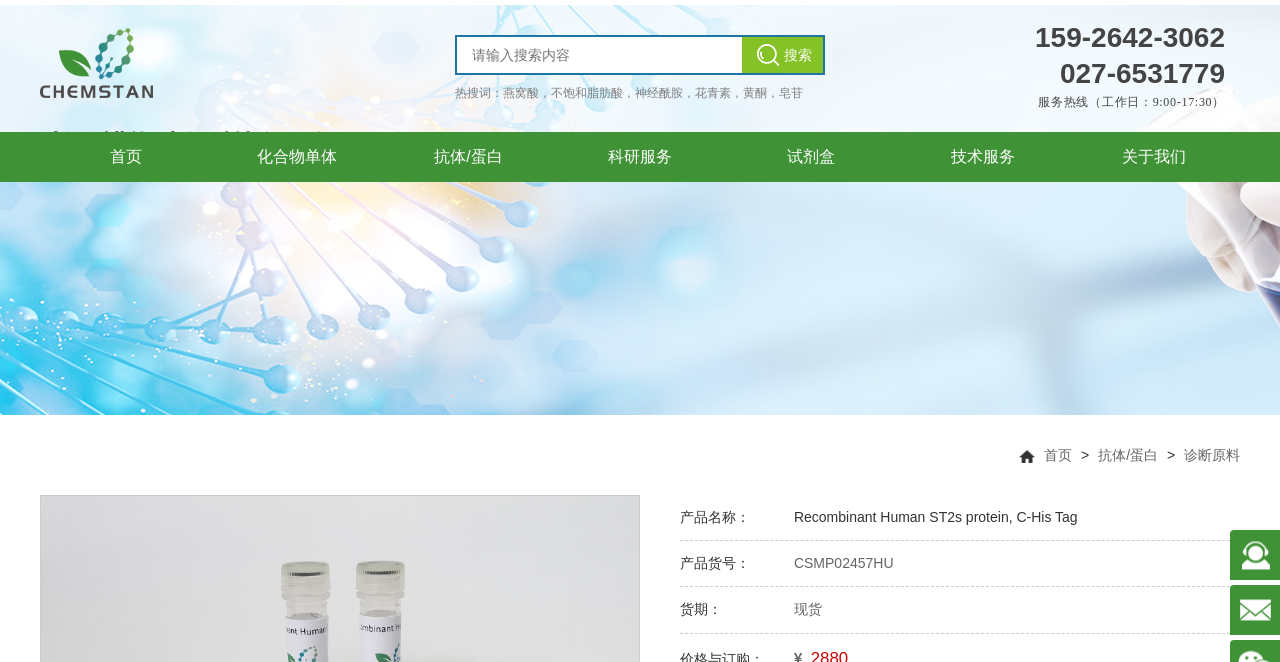Please mark the bounding box coordinates of the area that should be clicked to carry out the instruction: "click on the 首页 link".

[0.031, 0.199, 0.165, 0.275]